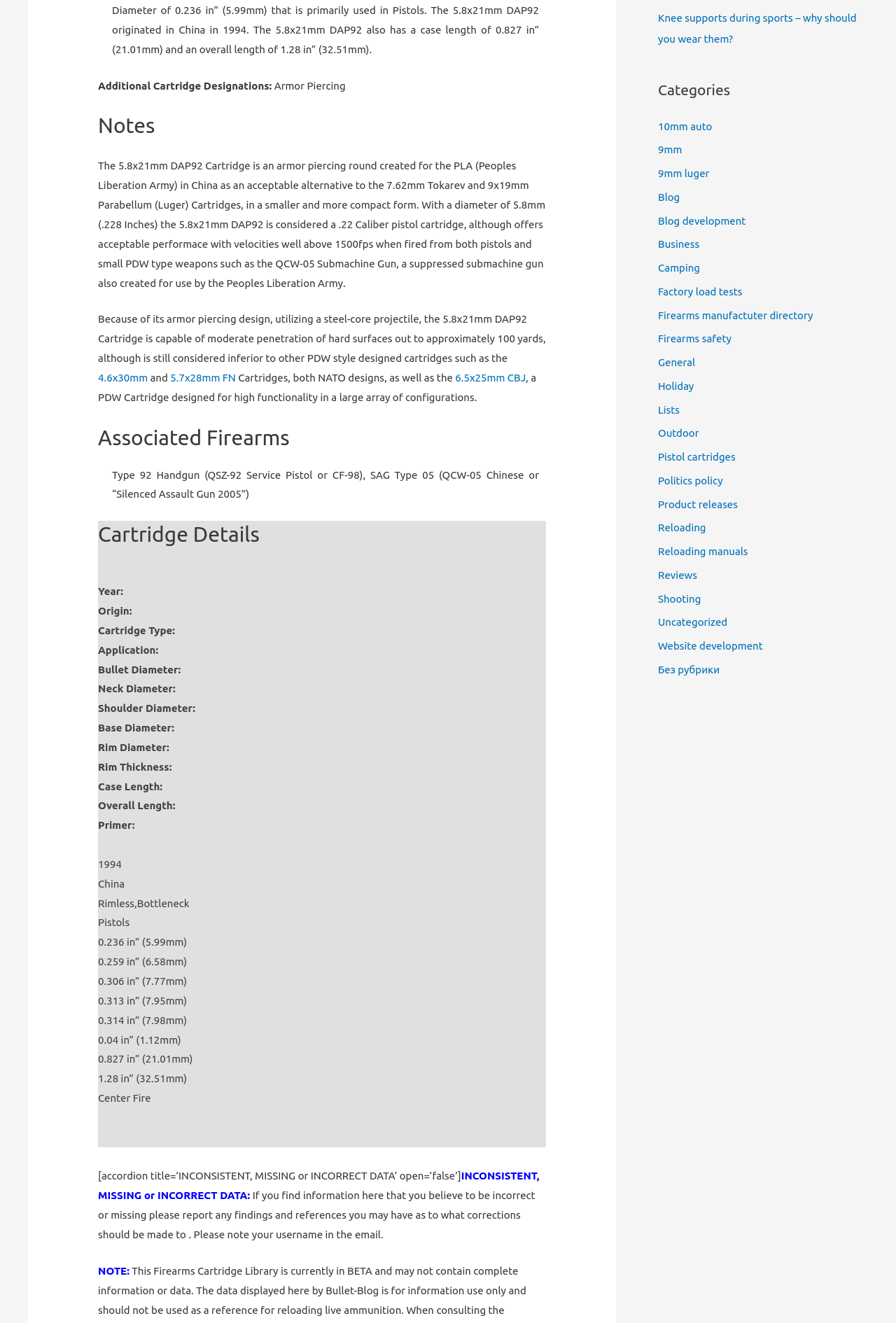Provide the bounding box coordinates for the UI element that is described as: "Lists".

[0.734, 0.305, 0.759, 0.314]